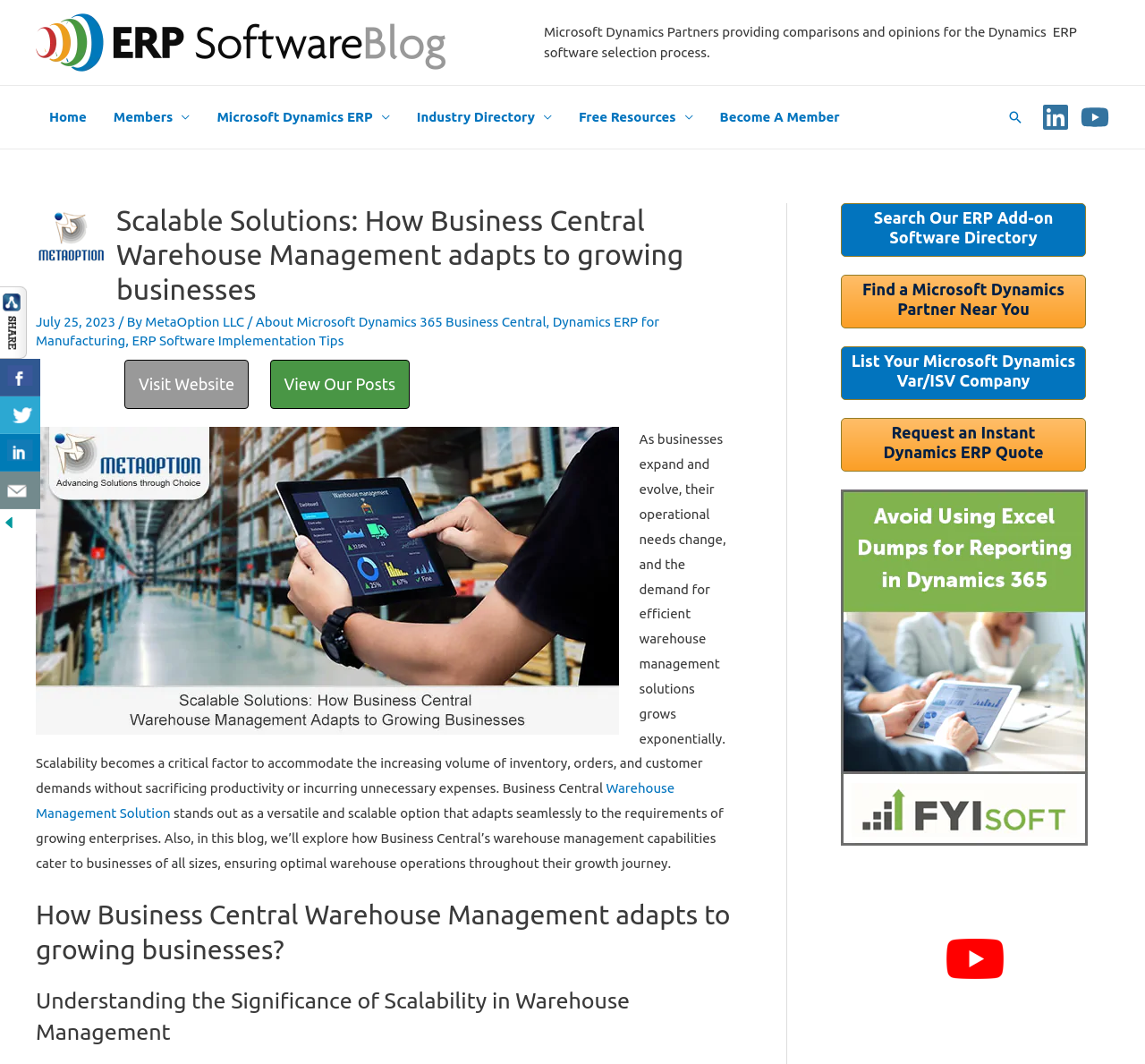Generate the main heading text from the webpage.

Scalable Solutions: How Business Central Warehouse Management adapts to growing businesses